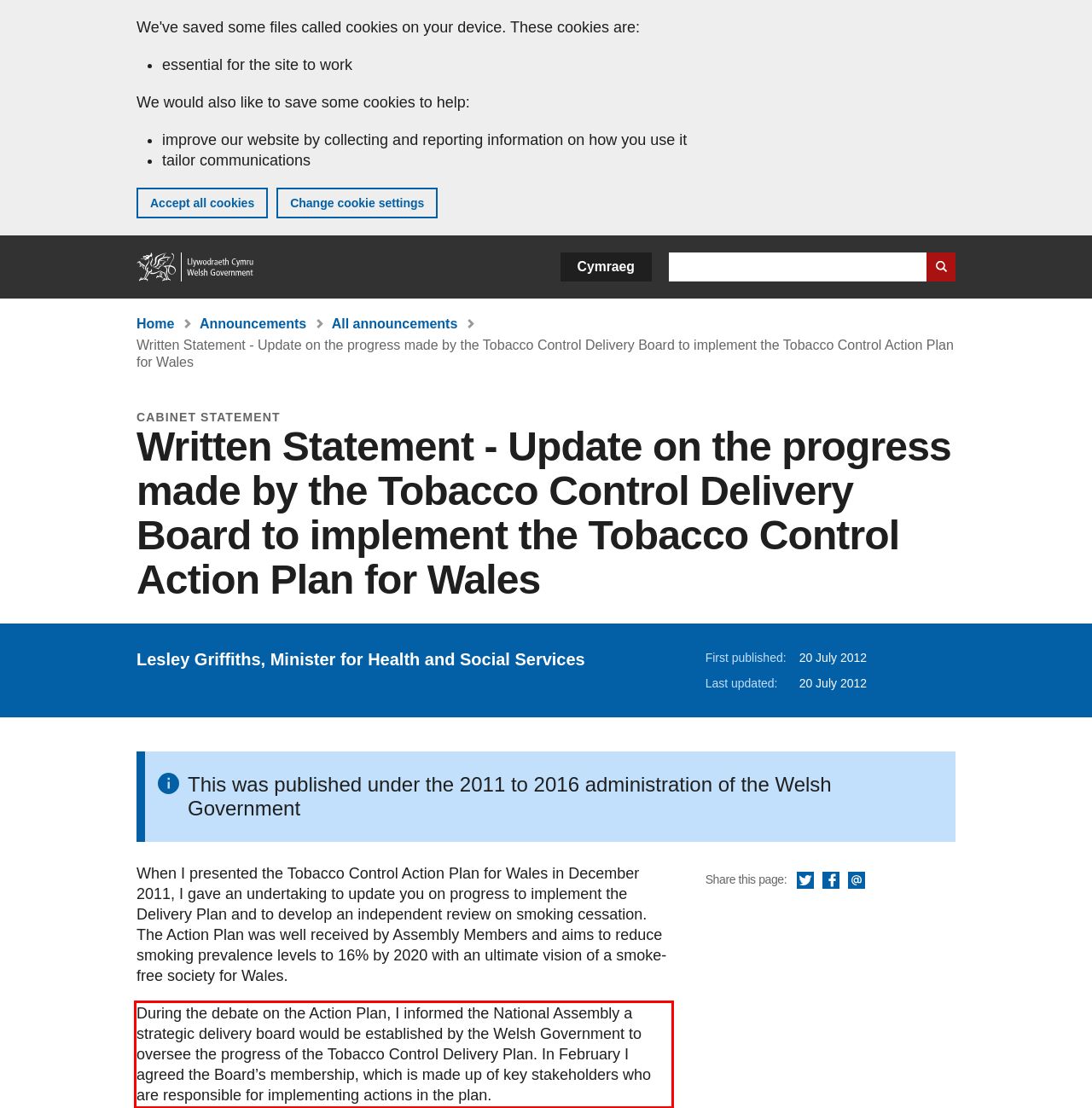Within the screenshot of the webpage, there is a red rectangle. Please recognize and generate the text content inside this red bounding box.

During the debate on the Action Plan, I informed the National Assembly a strategic delivery board would be established by the Welsh Government to oversee the progress of the Tobacco Control Delivery Plan. In February I agreed the Board’s membership, which is made up of key stakeholders who are responsible for implementing actions in the plan.